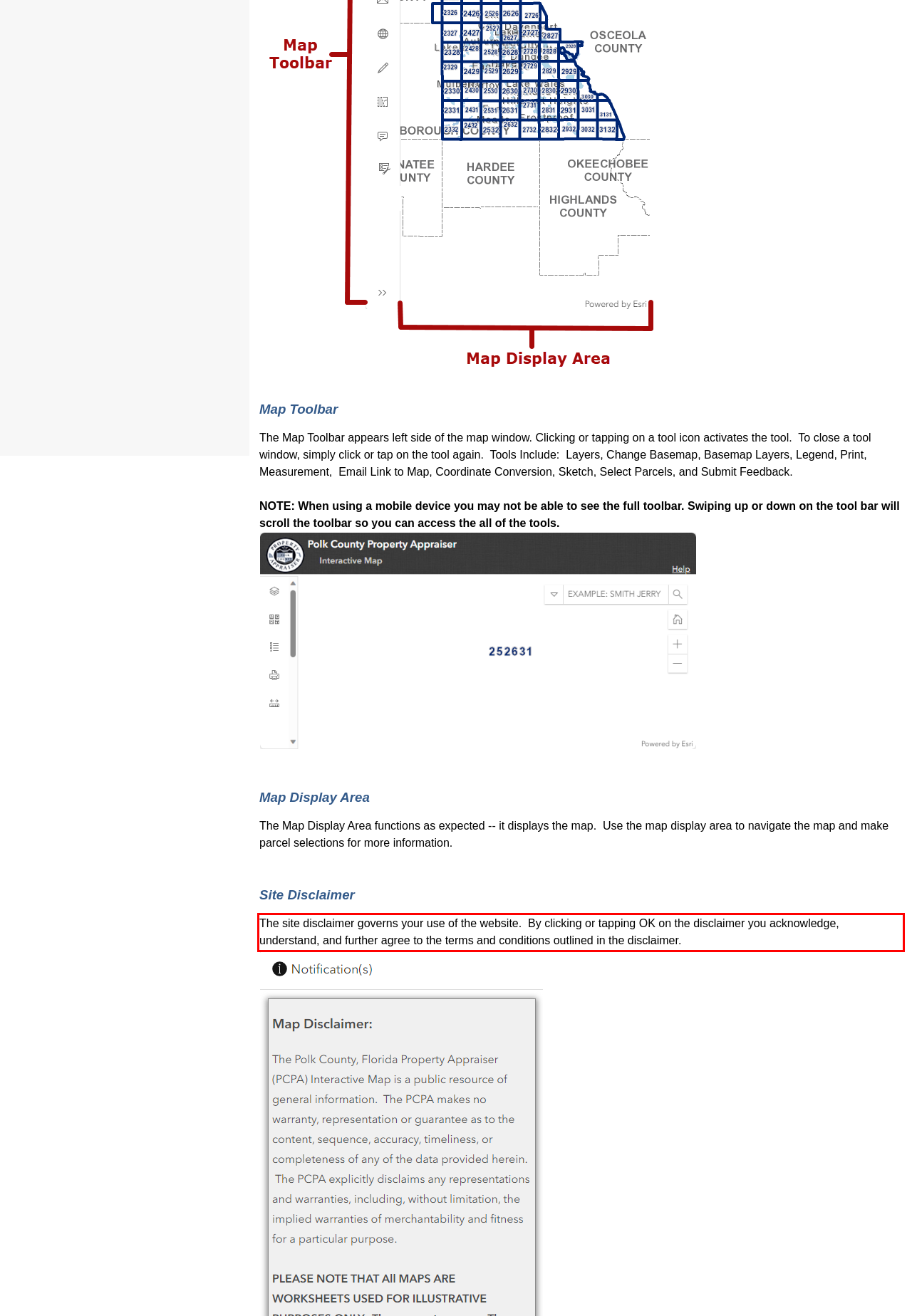You are presented with a webpage screenshot featuring a red bounding box. Perform OCR on the text inside the red bounding box and extract the content.

The site disclaimer governs your use of the website. By clicking or tapping OK on the disclaimer you acknowledge, understand, and further agree to the terms and conditions outlined in the disclaimer.